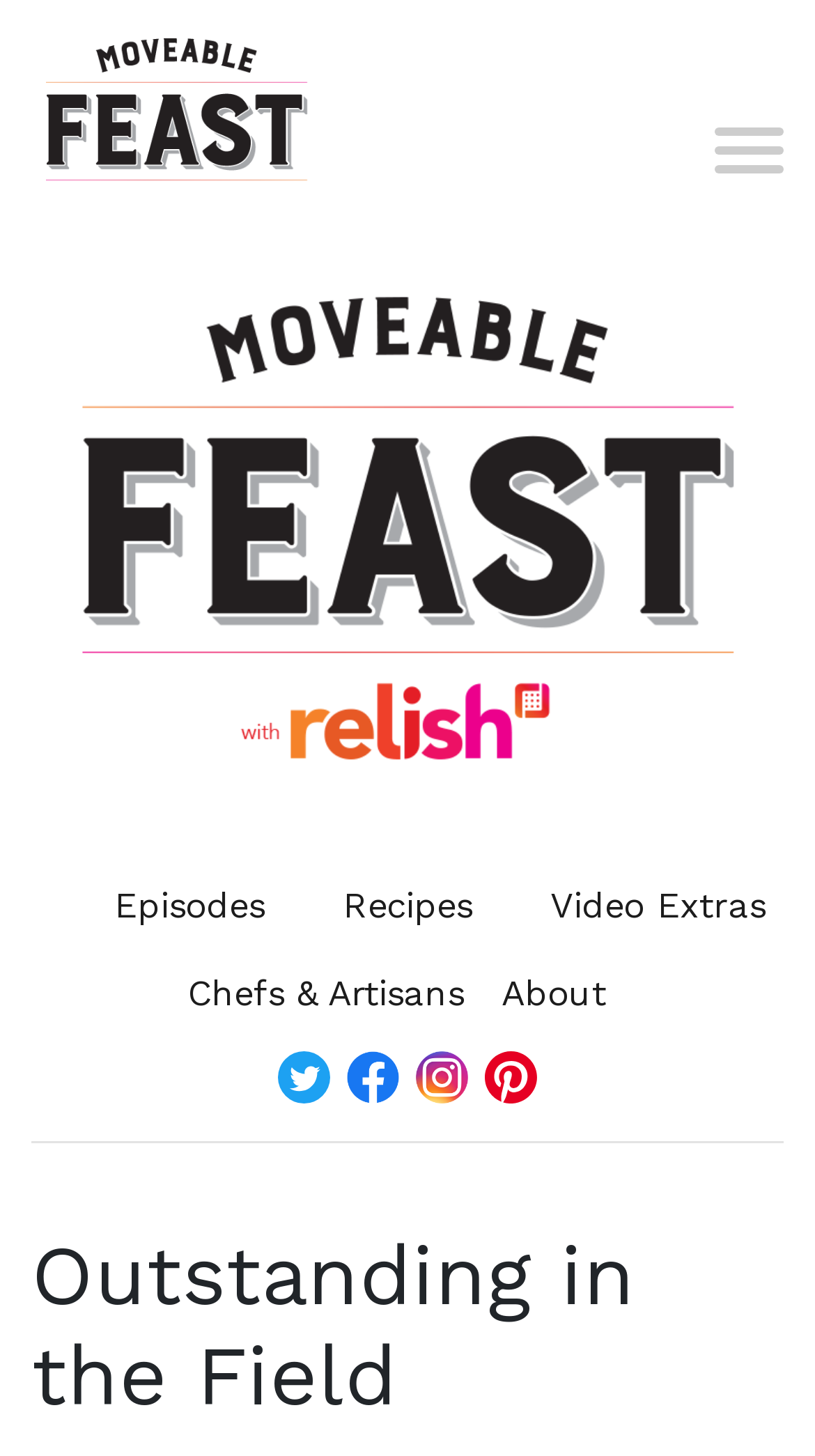Identify the webpage's primary heading and generate its text.

Outstanding in the Field